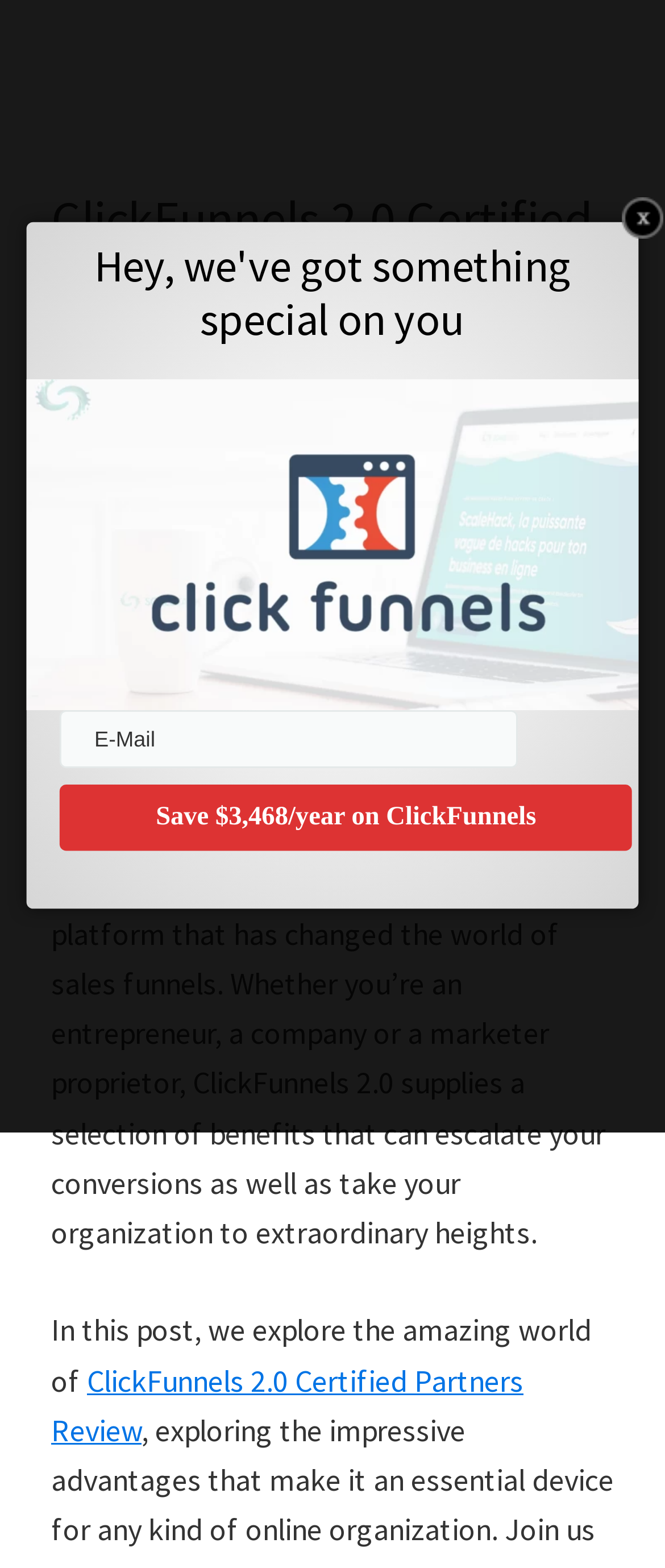Find the bounding box coordinates corresponding to the UI element with the description: "ACS". The coordinates should be formatted as [left, top, right, bottom], with values as floats between 0 and 1.

None